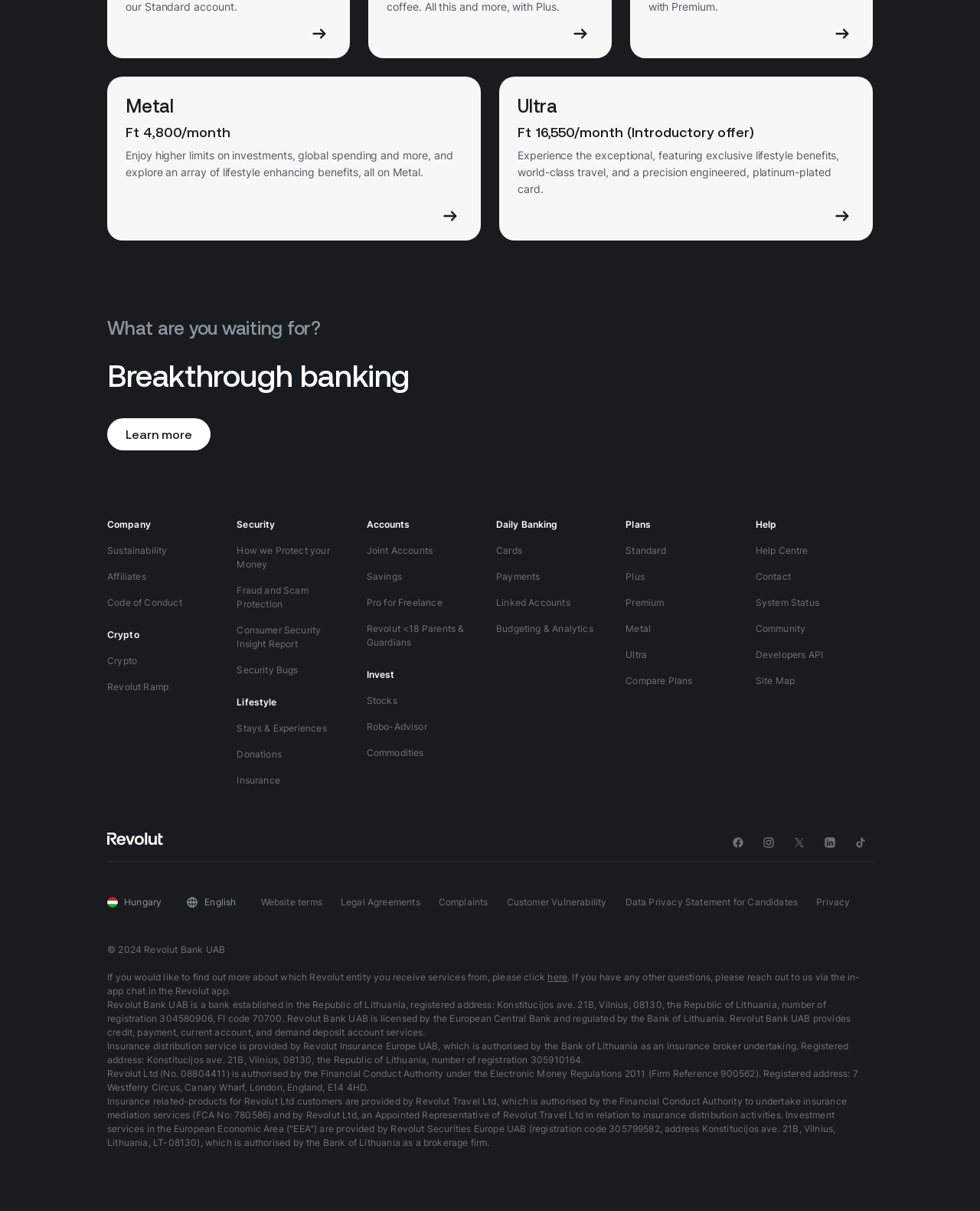Determine the bounding box coordinates of the section to be clicked to follow the instruction: "Go to Sustainability". The coordinates should be given as four float numbers between 0 and 1, formatted as [left, top, right, bottom].

[0.109, 0.444, 0.217, 0.466]